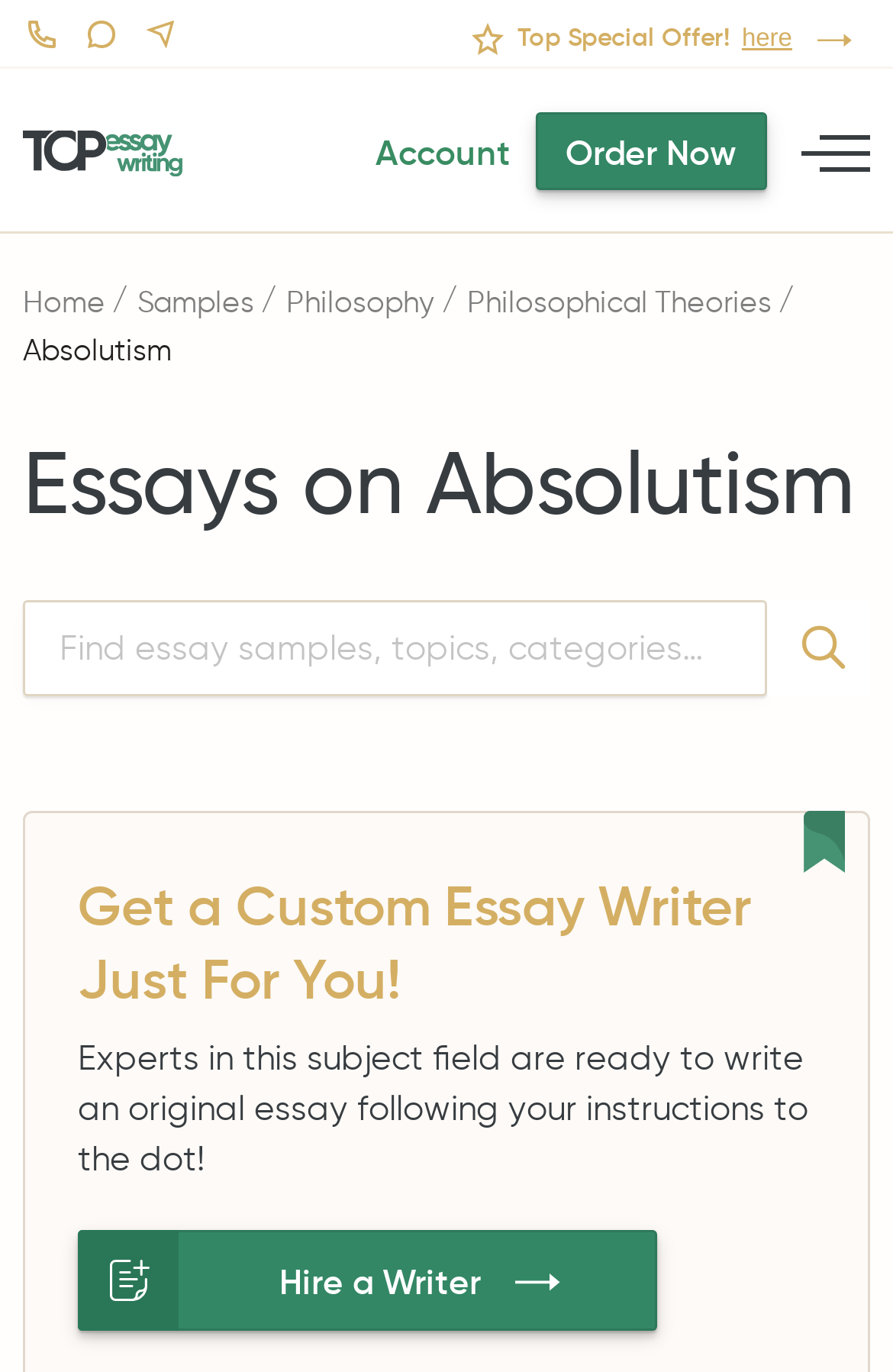Using the provided element description: "Hire a Writer", identify the bounding box coordinates. The coordinates should be four floats between 0 and 1 in the order [left, top, right, bottom].

[0.087, 0.896, 0.736, 0.969]